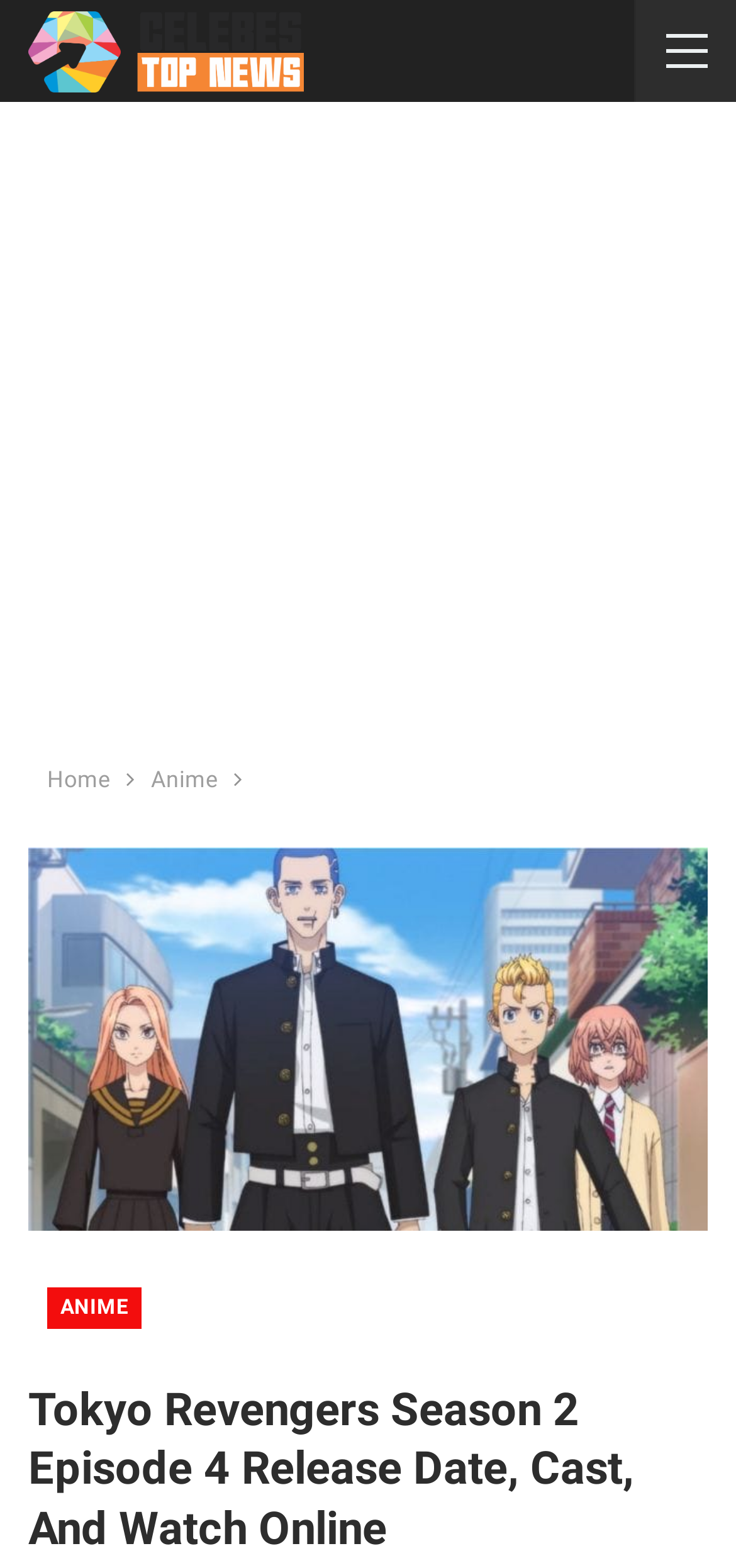Please provide a comprehensive answer to the question below using the information from the image: What is the name of the website?

By looking at the image element at the top of the webpage, we can see that the name of the website is 'Celebes Top News'.